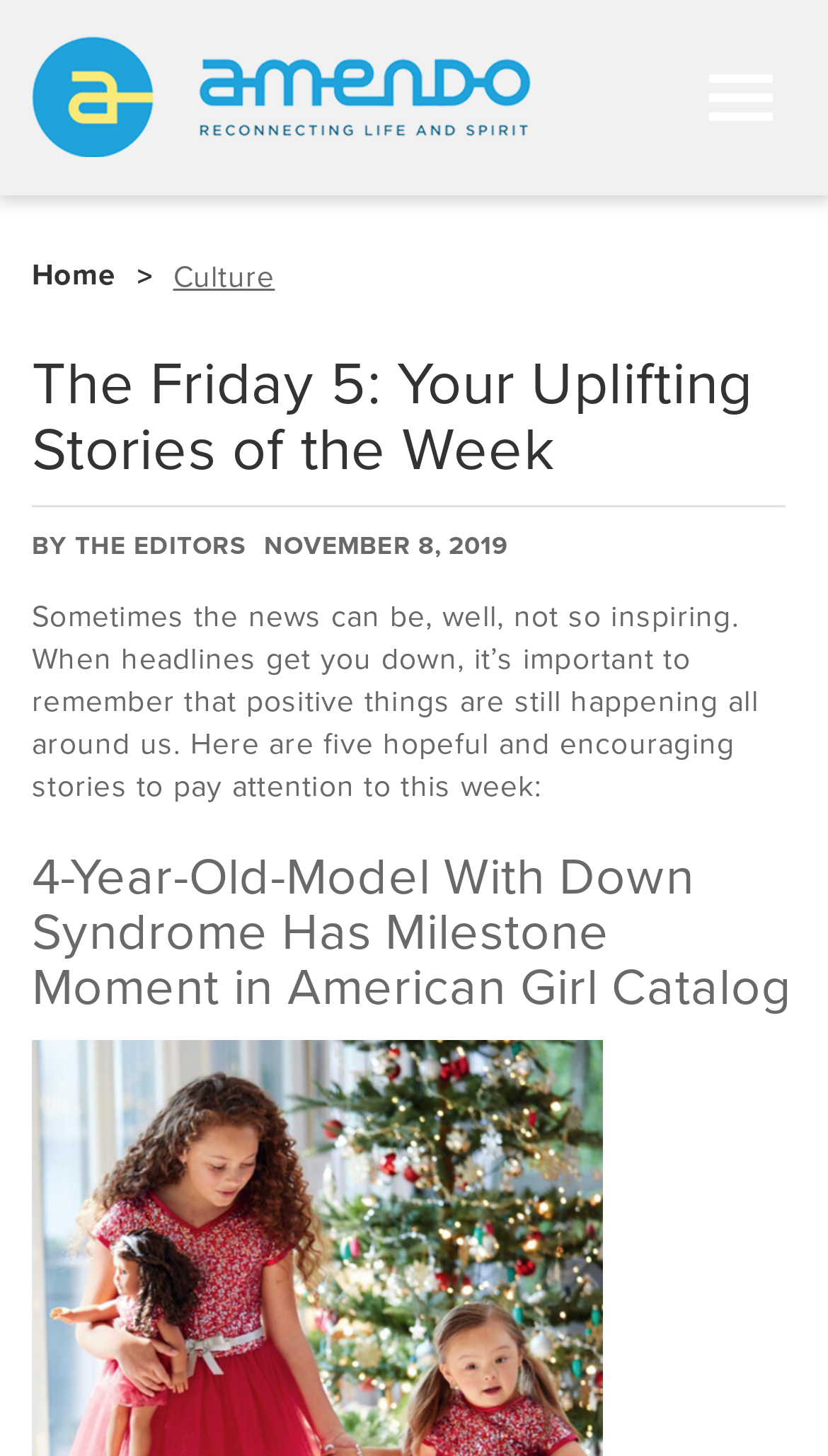From the webpage screenshot, predict the bounding box of the UI element that matches this description: "Toggle navigation".

[0.828, 0.036, 0.962, 0.098]